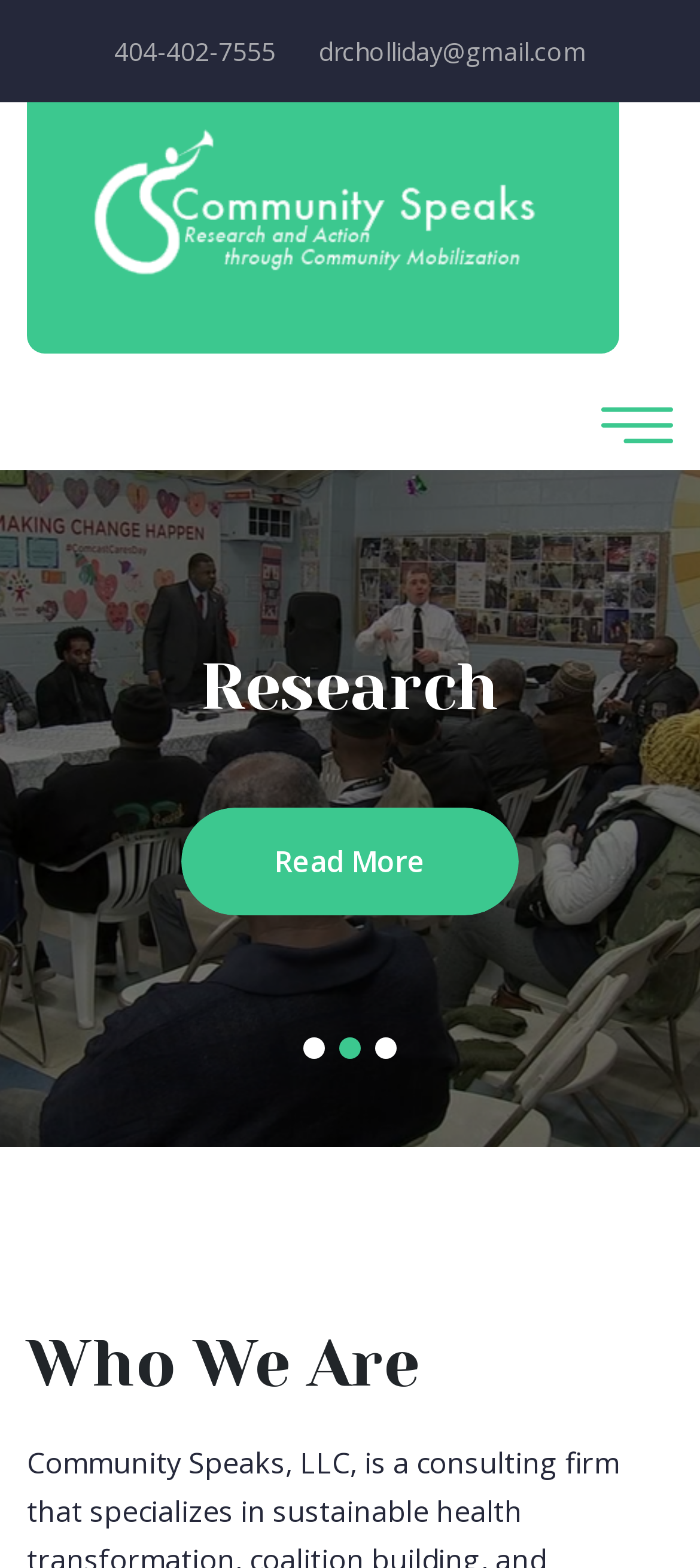Please answer the following query using a single word or phrase: 
What are the two main headings on the webpage?

Research, Who We Are